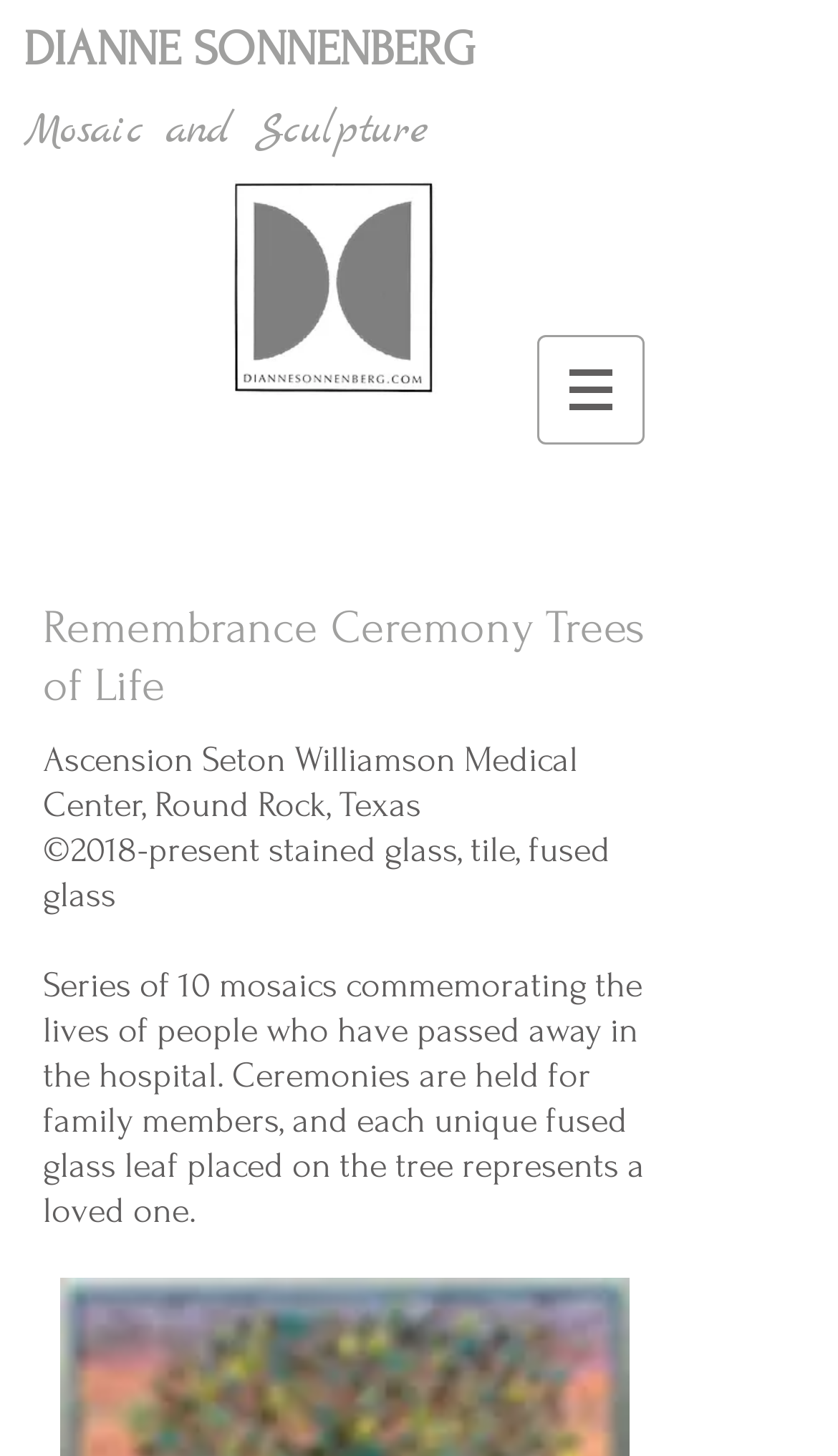Where is the Ascension Seton Williamson Medical Center located?
Offer a detailed and full explanation in response to the question.

The location of the Ascension Seton Williamson Medical Center can be found in the StaticText element, which reads 'Ascension Seton Williamson Medical Center, Round Rock, Texas'. This suggests that the medical center is located in Round Rock, Texas.